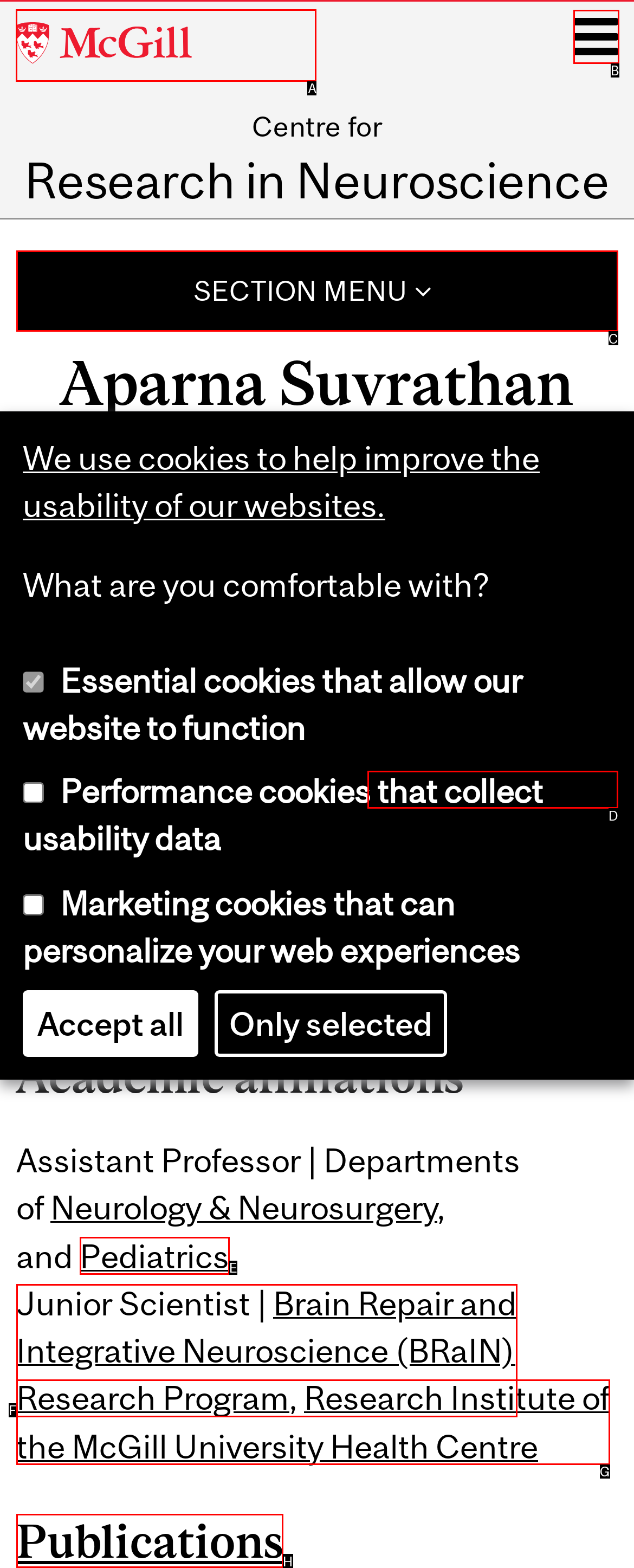From the given choices, which option should you click to complete this task: Visit McGill University website? Answer with the letter of the correct option.

A